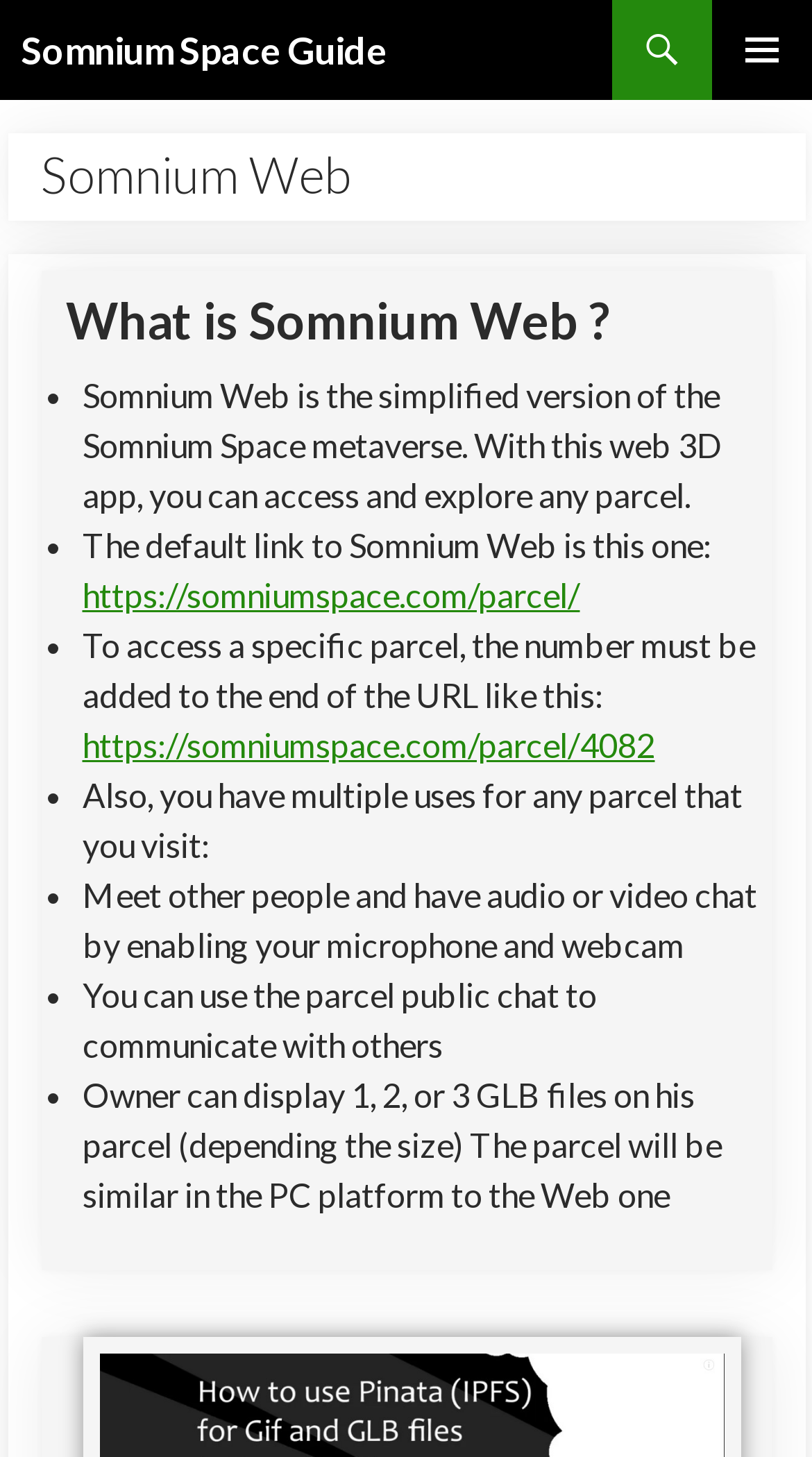How can you access a specific parcel?
Analyze the image and deliver a detailed answer to the question.

According to the webpage, to access a specific parcel, the parcel number must be added to the end of the URL, for example, https://somniumspace.com/parcel/4082.